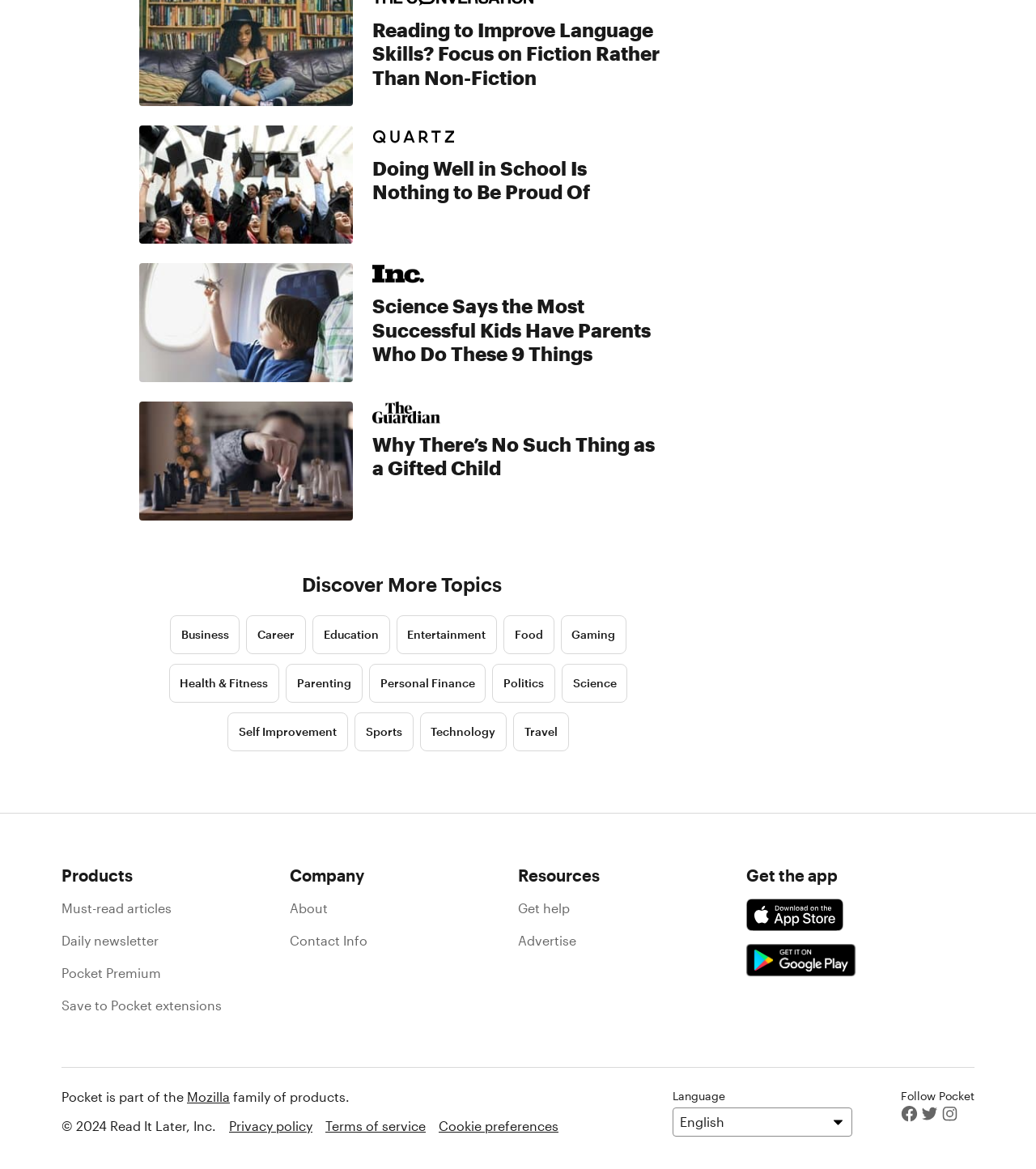Please give a concise answer to this question using a single word or phrase: 
What is the name of the logo in the top-right corner?

Quartz